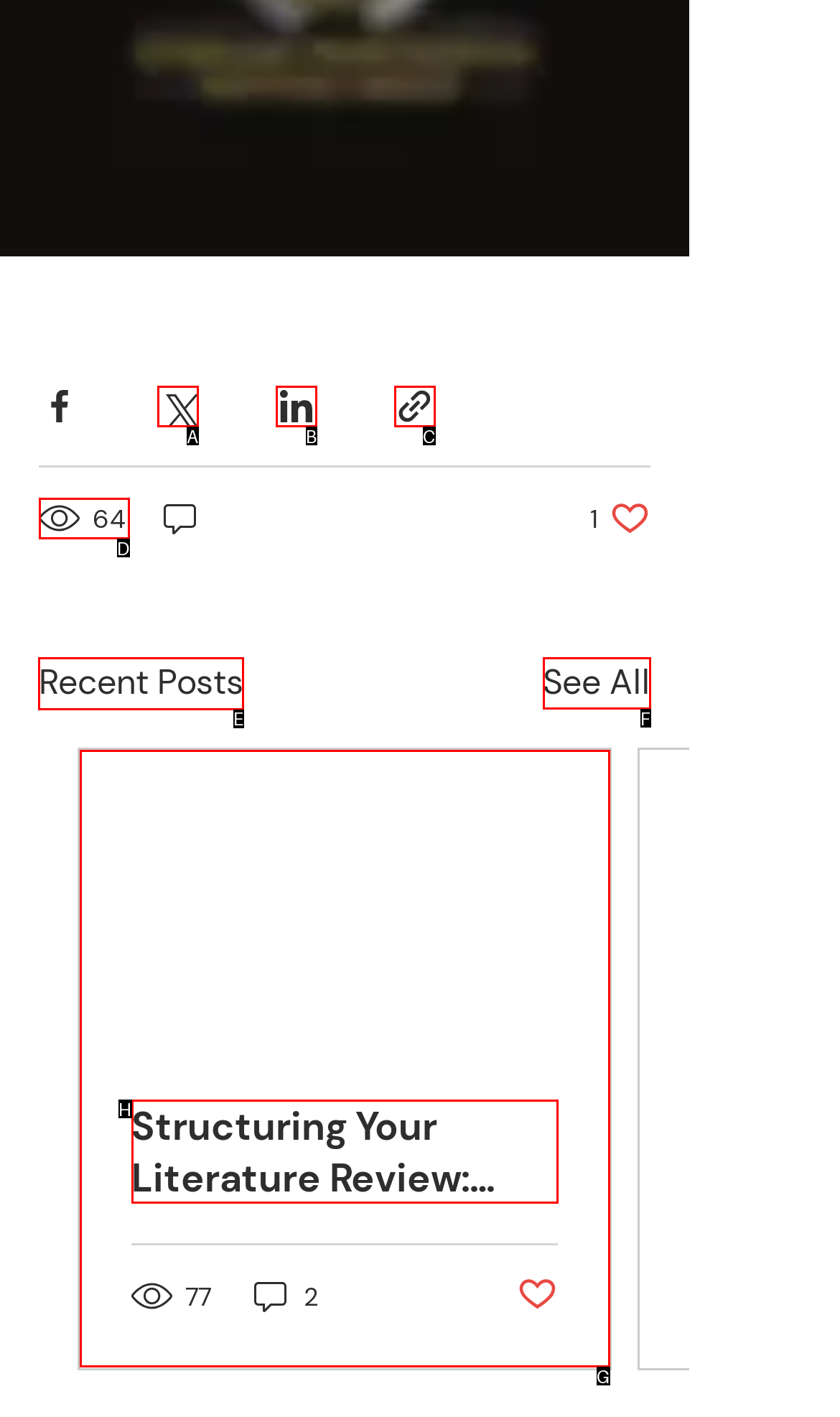Indicate which lettered UI element to click to fulfill the following task: View recent posts
Provide the letter of the correct option.

E